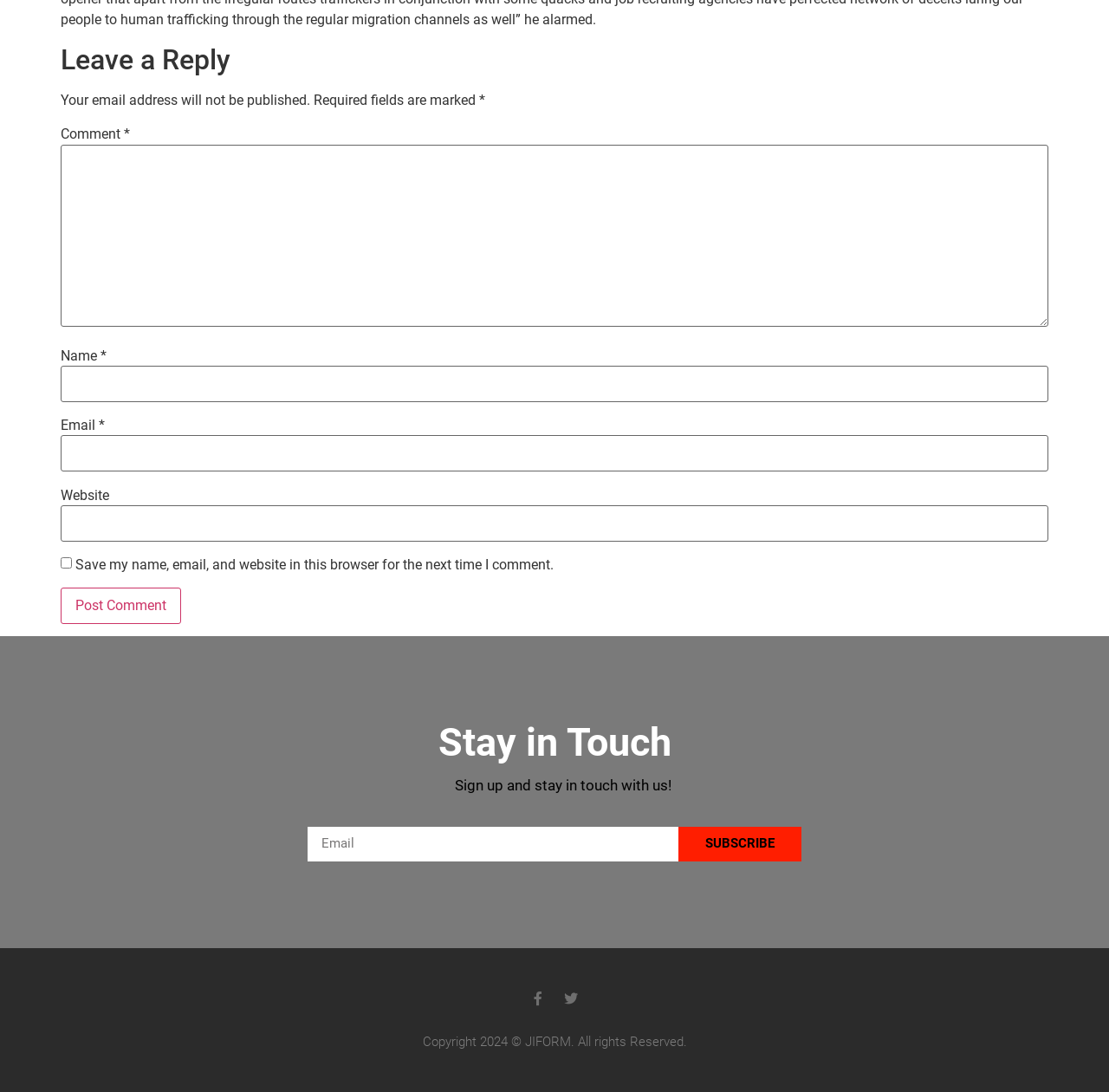What is the copyright year?
Please ensure your answer to the question is detailed and covers all necessary aspects.

The copyright notice at the bottom of the page states 'Copyright 2024 © JIFORM. All rights Reserved.', indicating that the website's content is copyrighted and the year of copyright is 2024.